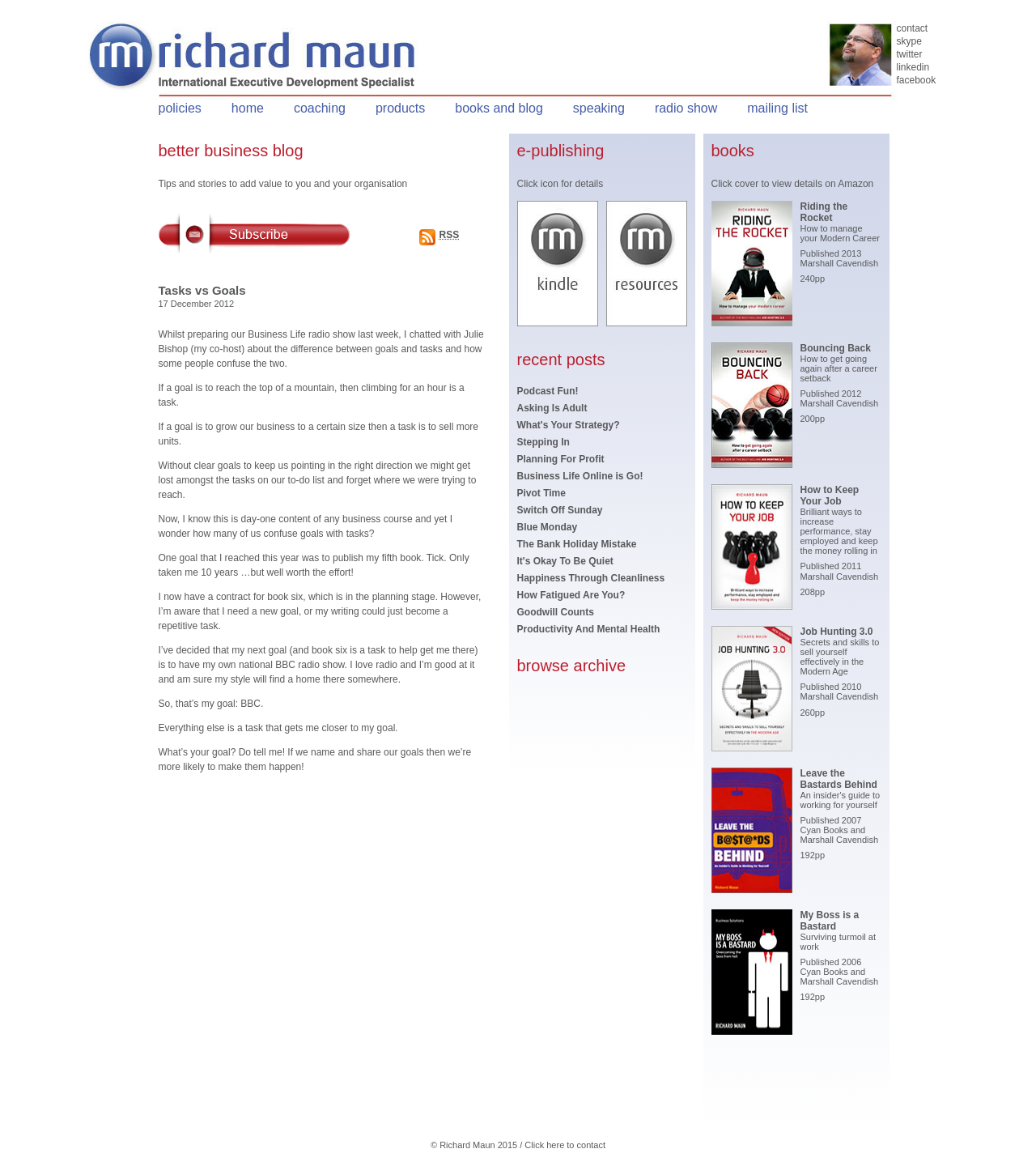Kindly determine the bounding box coordinates of the area that needs to be clicked to fulfill this instruction: "Read the article about Inter Milan's connection to the crypto world".

None